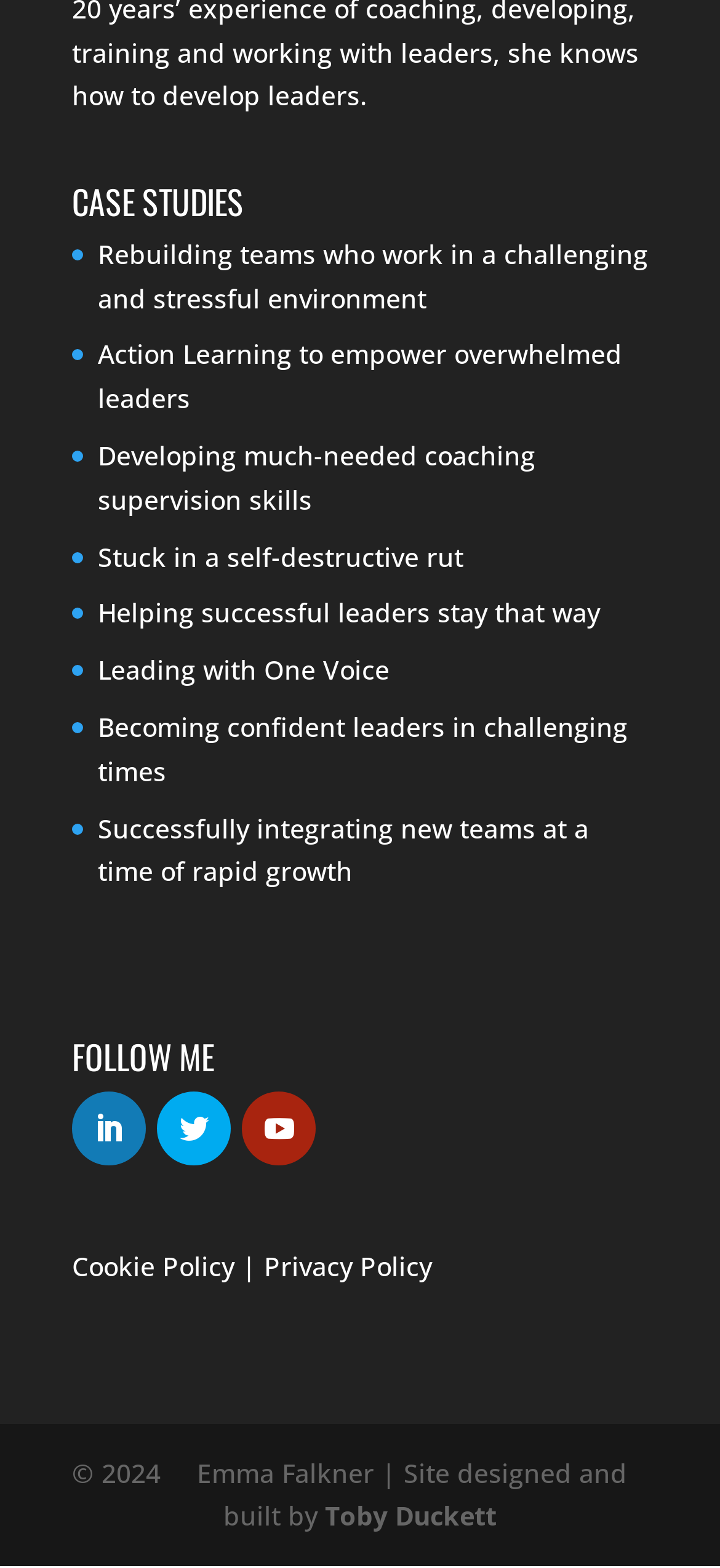Could you locate the bounding box coordinates for the section that should be clicked to accomplish this task: "Visit the website designer's homepage".

[0.451, 0.956, 0.69, 0.978]